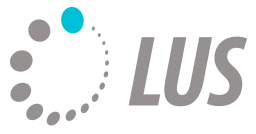Analyze the image and provide a detailed caption.

The image features the logo of "LUS" (Light United Solutions), characterized by a modern and clean design. The logo integrates typography with a graphical element, where the letters "LUS" are prominently displayed in a light gray font, alongside a circular motif composed of dots that transitions from soft gray to a vibrant blue. This design suggests dynamism and innovation, reflecting the company's focus on solutions that enhance relationships and dating experiences. The logo's simplicity and elegance underscore its professional identity, aligning with the theme of the accompanying article, which discusses strategies for improving one's dating life and connecting with potential partners.